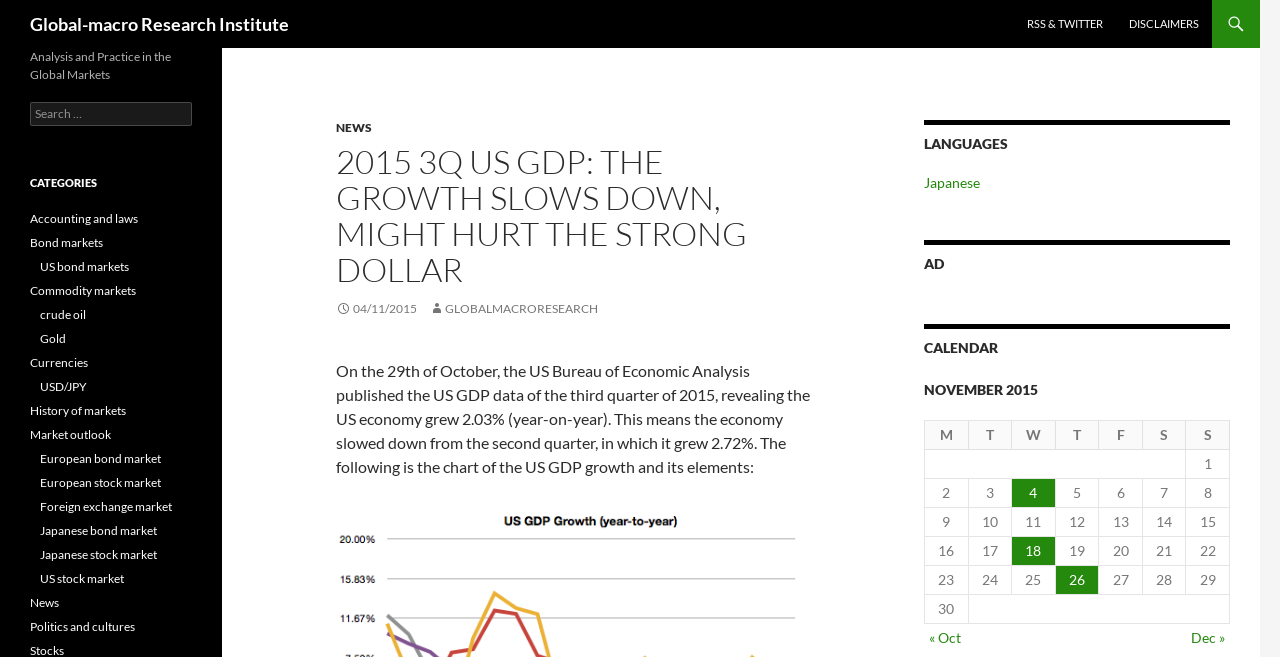Determine the bounding box coordinates of the target area to click to execute the following instruction: "Click on the 'NEWS' link."

[0.262, 0.183, 0.291, 0.205]